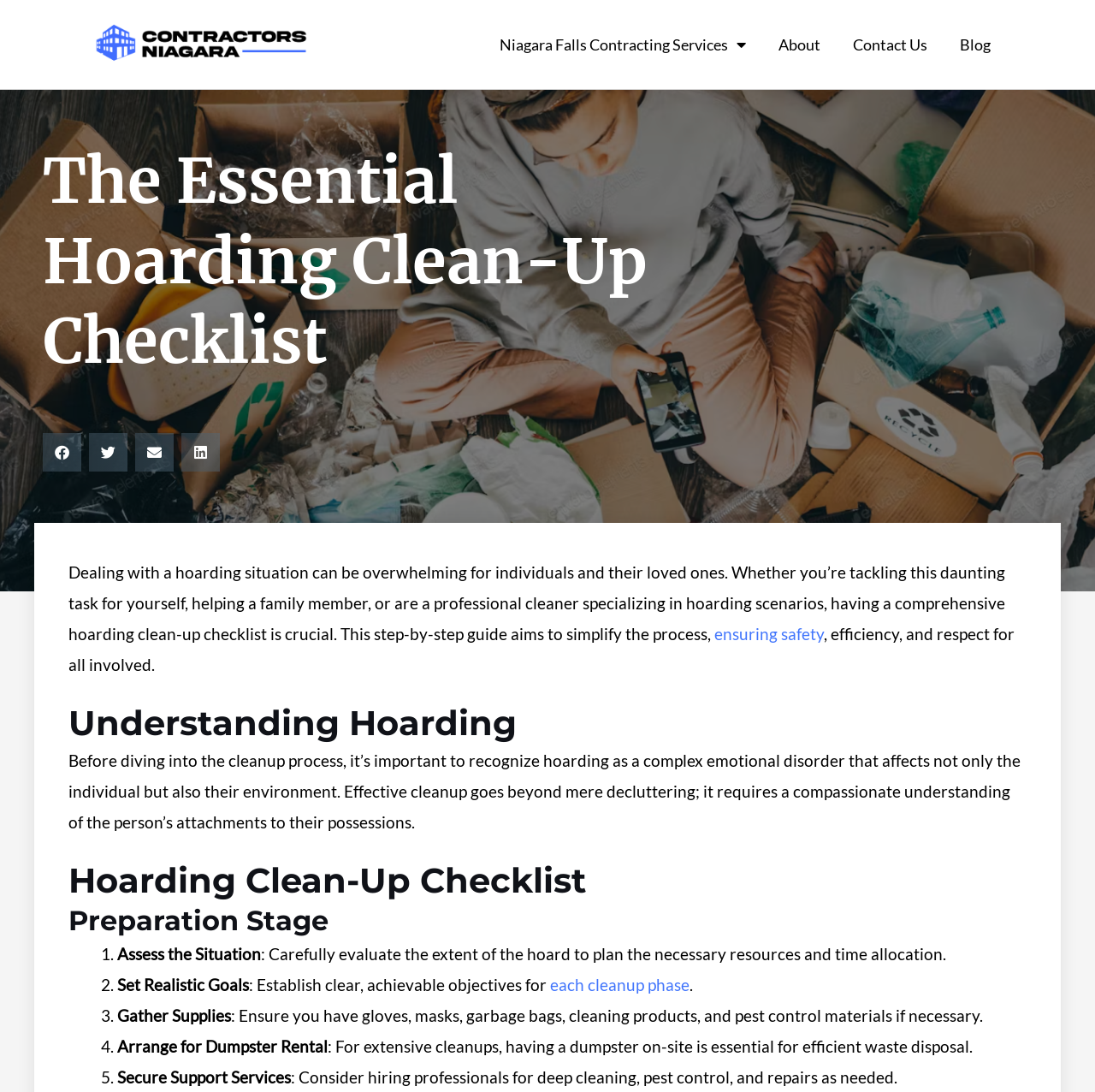Using the information in the image, give a comprehensive answer to the question: 
What is the purpose of this webpage?

Based on the content of the webpage, it appears to provide a comprehensive guide for cleaning a hoarder's property in a safe and effective manner. The webpage offers a step-by-step checklist to help individuals or professionals navigate the complex process of hoarding cleanup.